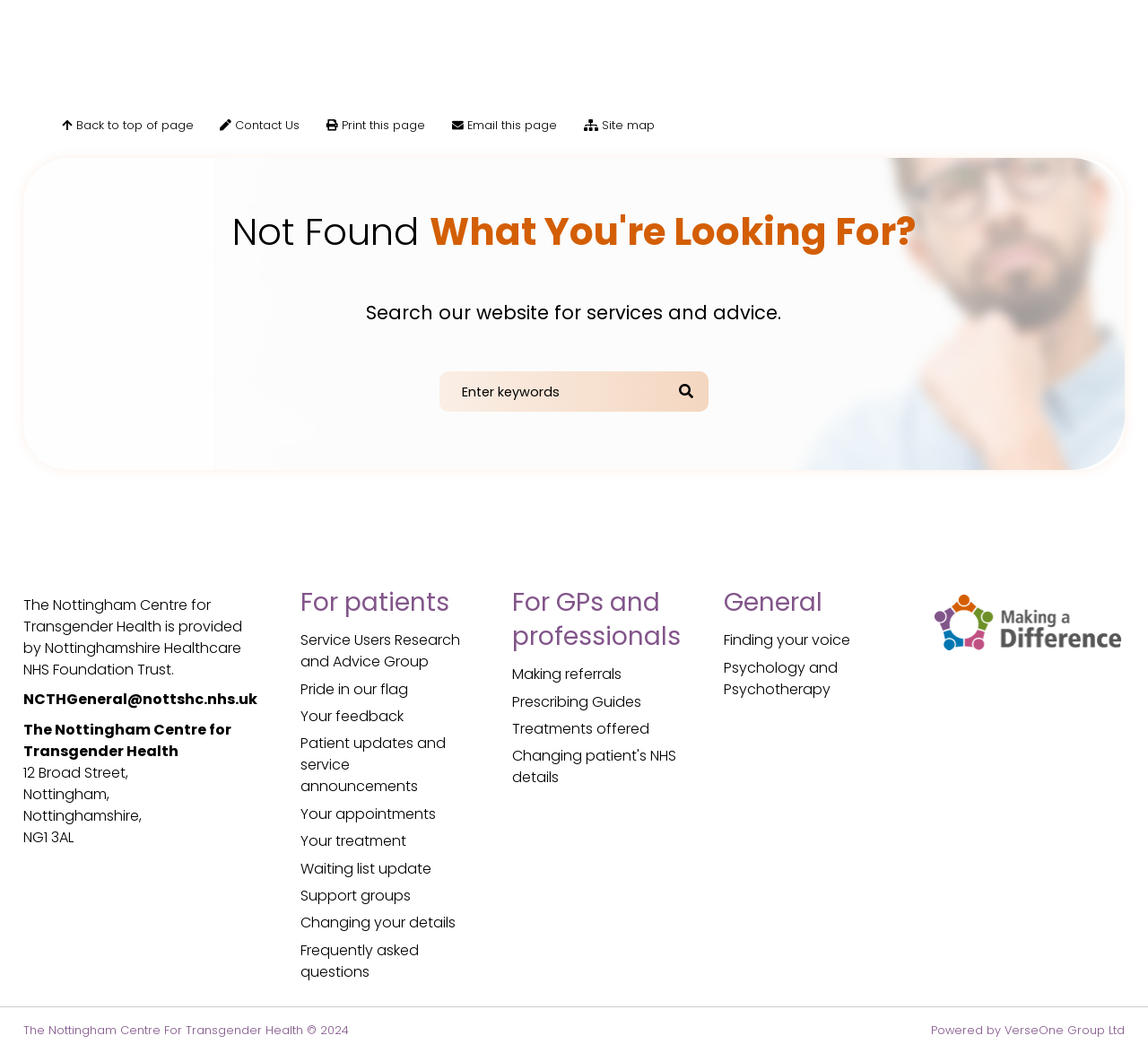Please identify the bounding box coordinates of the region to click in order to complete the task: "Search for services and advice". The coordinates must be four float numbers between 0 and 1, specified as [left, top, right, bottom].

[0.383, 0.353, 0.617, 0.391]